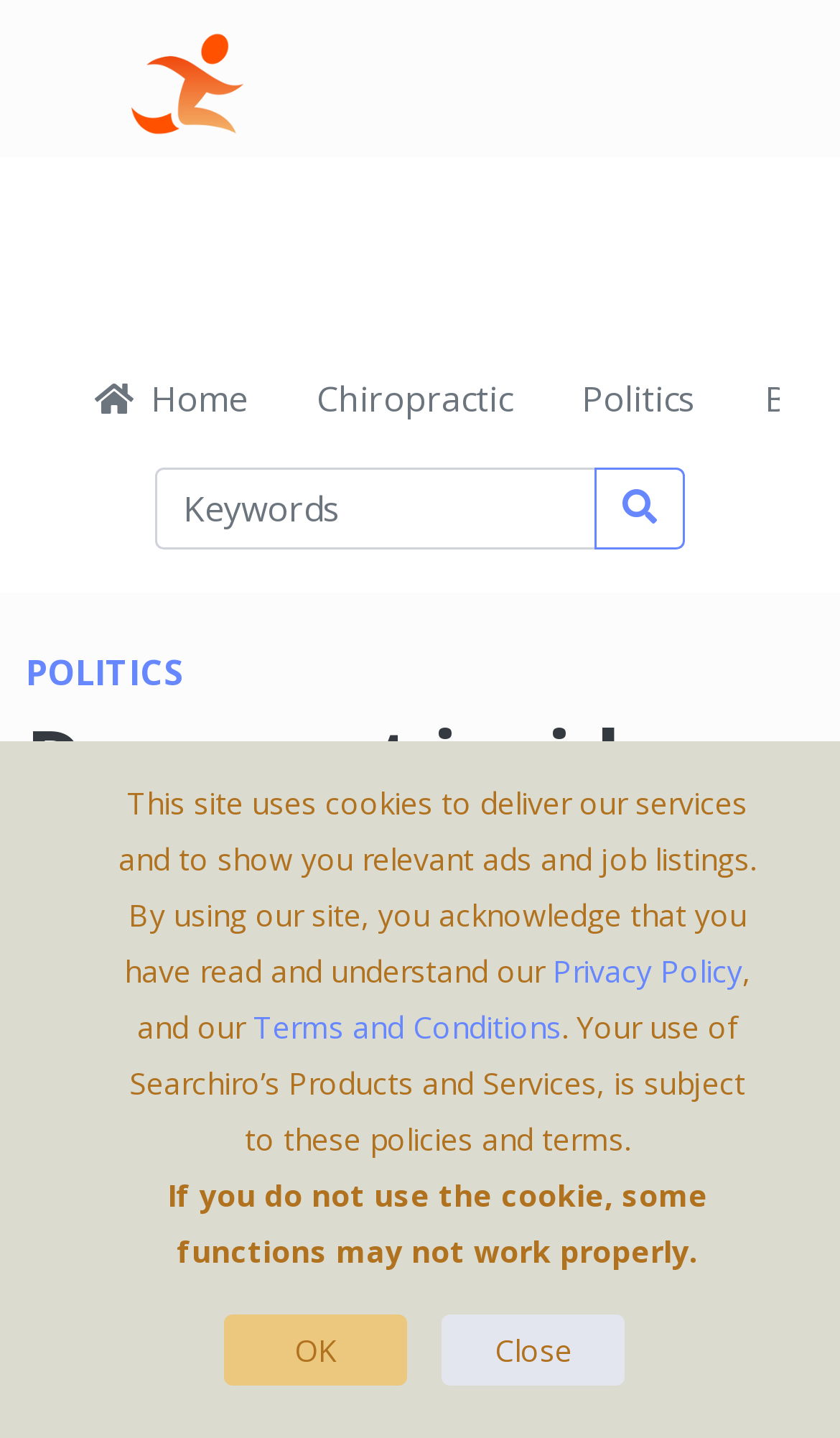Determine the webpage's heading and output its text content.

Democrat insiders say it is now 'PANIC TIME' and party should DUMP Joe Biden, 81, at its summer convention with Gavin Newsom 'waiting in the wings' after Justice Department said president had 'diminis